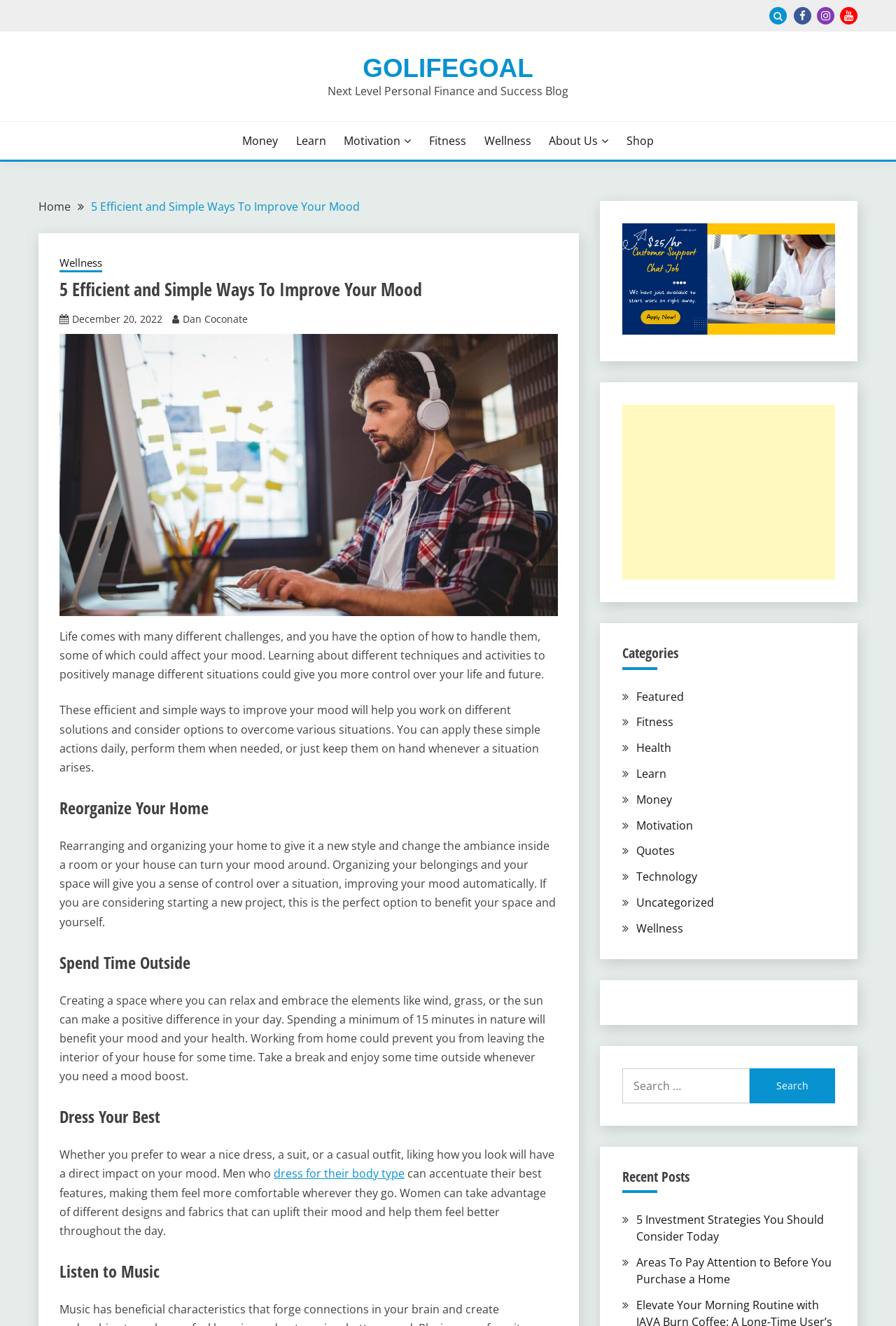Please find the bounding box coordinates of the element's region to be clicked to carry out this instruction: "Go to the Wellness category".

[0.54, 0.1, 0.593, 0.112]